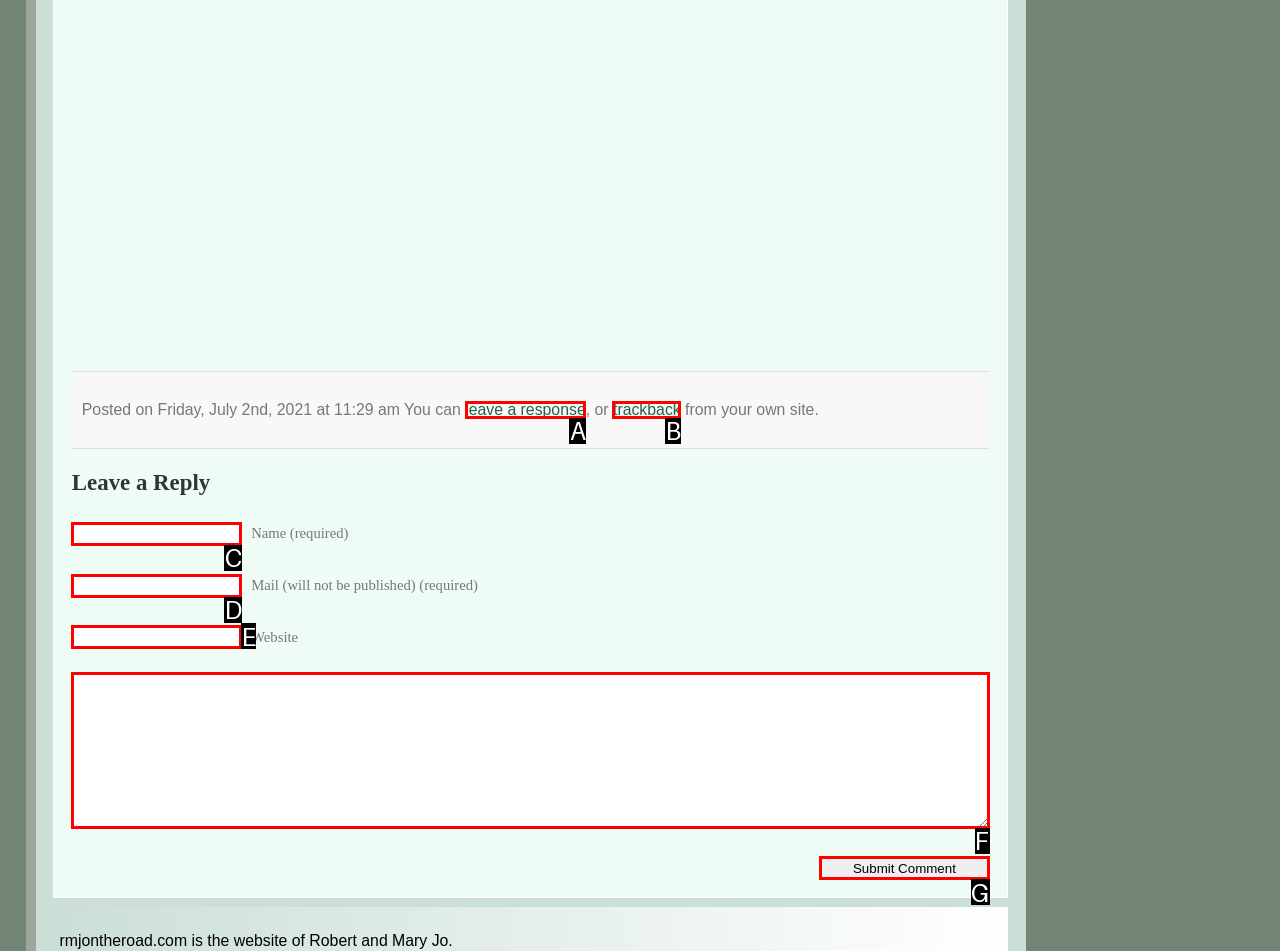Identify the UI element that best fits the description: leave a response
Respond with the letter representing the correct option.

A